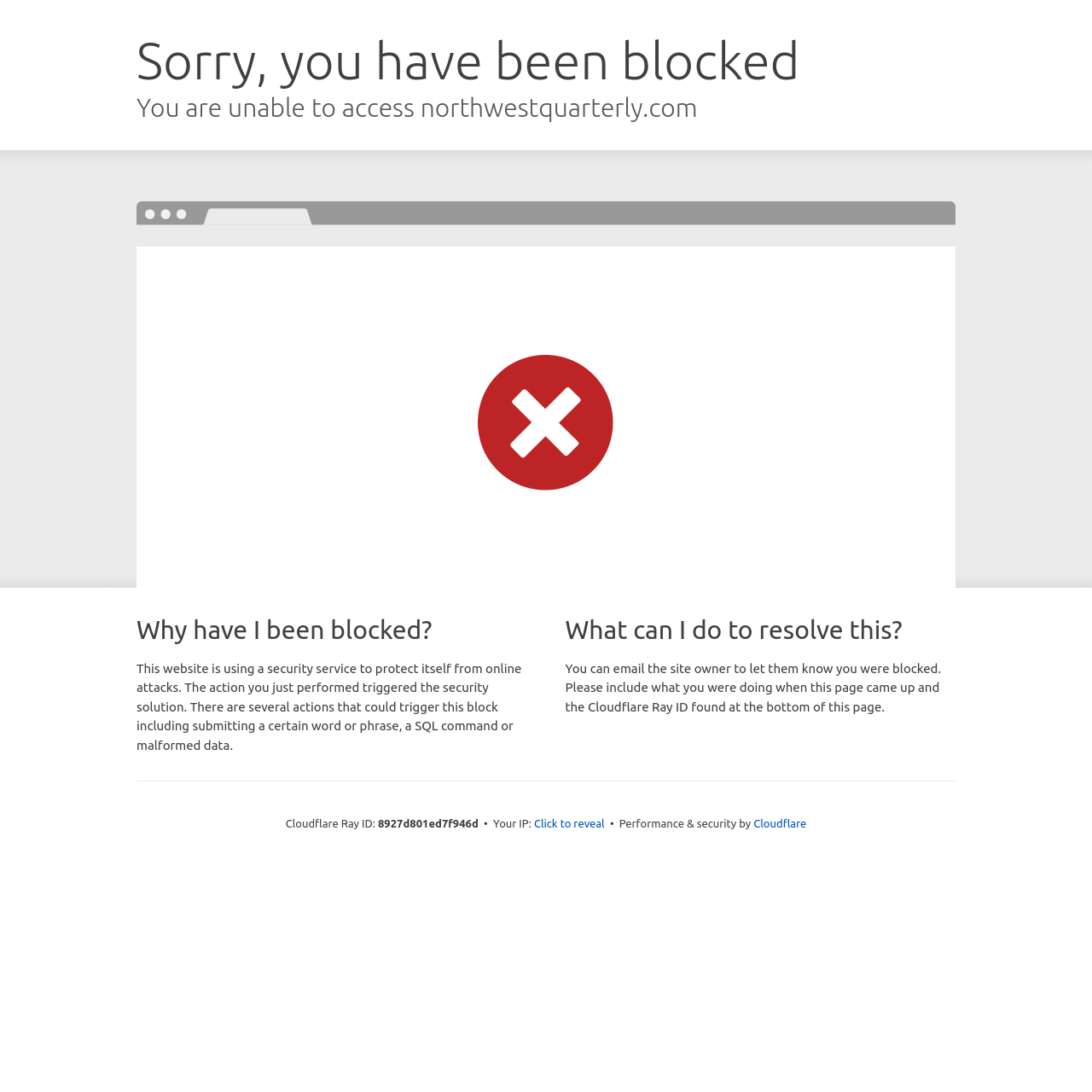Generate a comprehensive description of the webpage.

The webpage is a Cloudflare error page, indicating that the user's access to a website has been blocked. At the top of the page, there are two headings: "Sorry, you have been blocked" and "You are unable to access northwestquarterly.com". 

Below these headings, there is a section that explains why the user has been blocked. This section is headed by "Why have I been blocked?" and includes a paragraph of text that describes the security service used by the website to protect itself from online attacks. 

To the right of this section, there is another section headed by "What can I do to resolve this?" which provides instructions on how to resolve the issue, including emailing the site owner and providing specific information. 

At the bottom of the page, there is a section that displays technical information, including the Cloudflare Ray ID, the user's IP address, and a button to reveal the IP address. This section also includes a link to Cloudflare, which is credited with providing performance and security for the website.